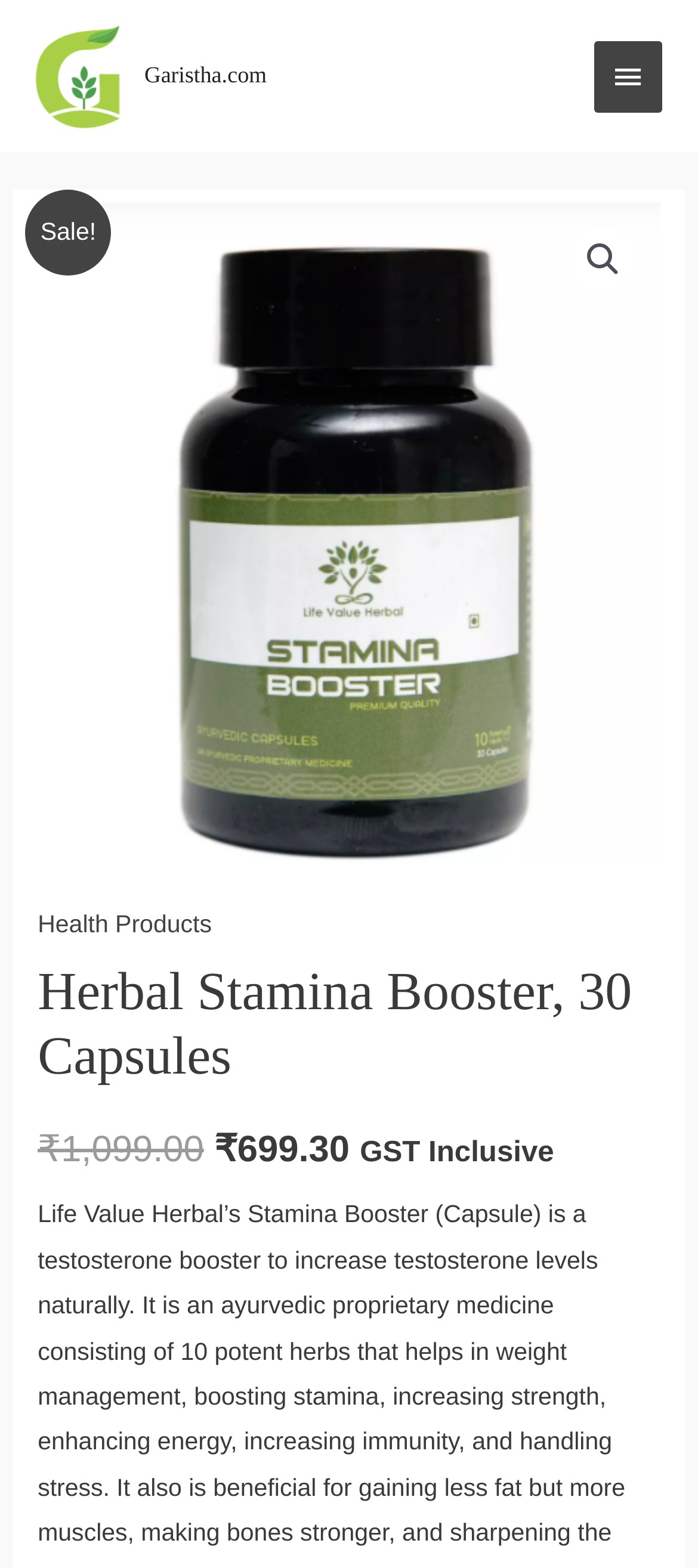Find the bounding box coordinates for the HTML element specified by: "🔍".

[0.819, 0.145, 0.911, 0.186]